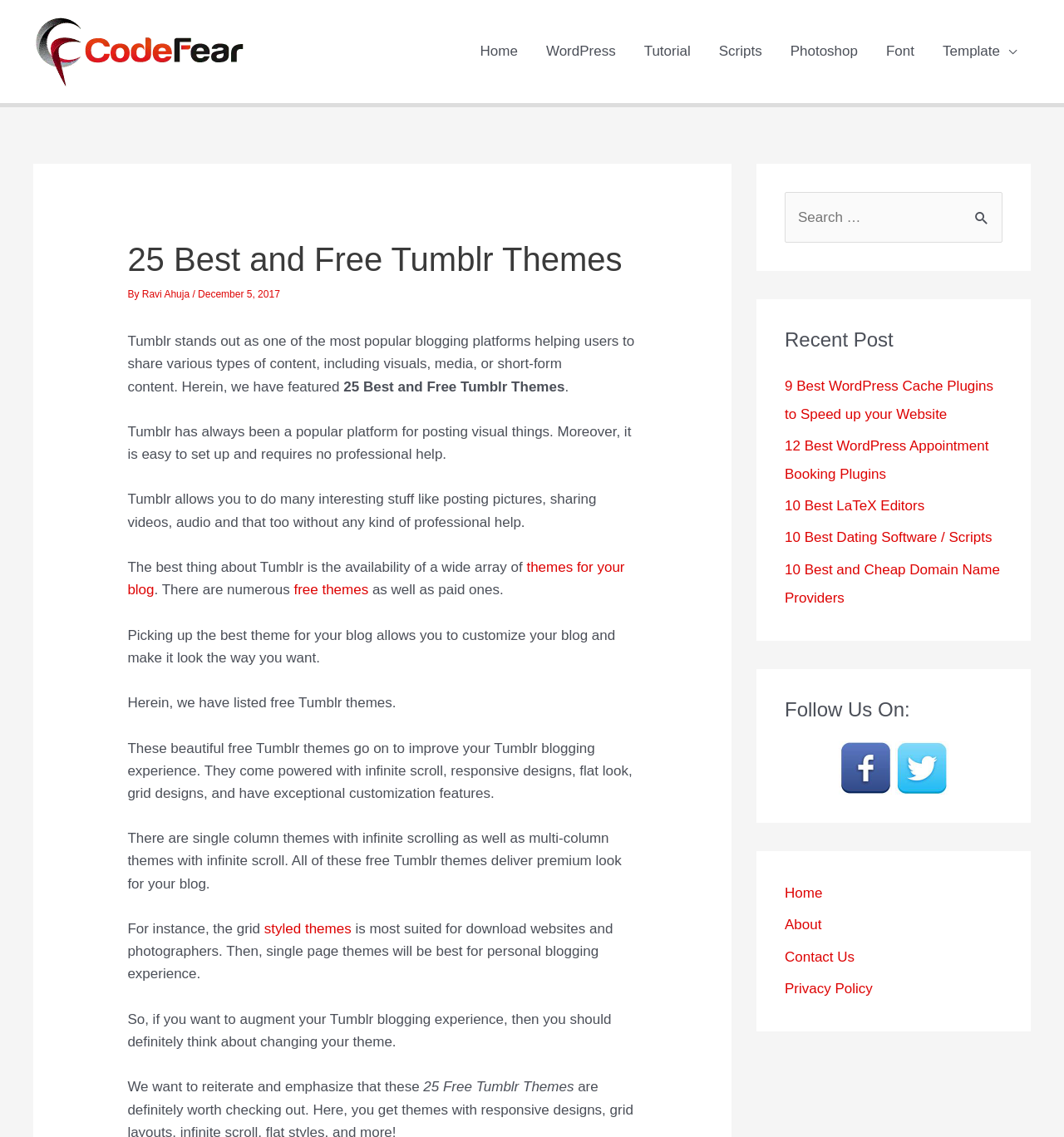Please locate the bounding box coordinates of the element's region that needs to be clicked to follow the instruction: "Click on the 'Home' link". The bounding box coordinates should be provided as four float numbers between 0 and 1, i.e., [left, top, right, bottom].

None